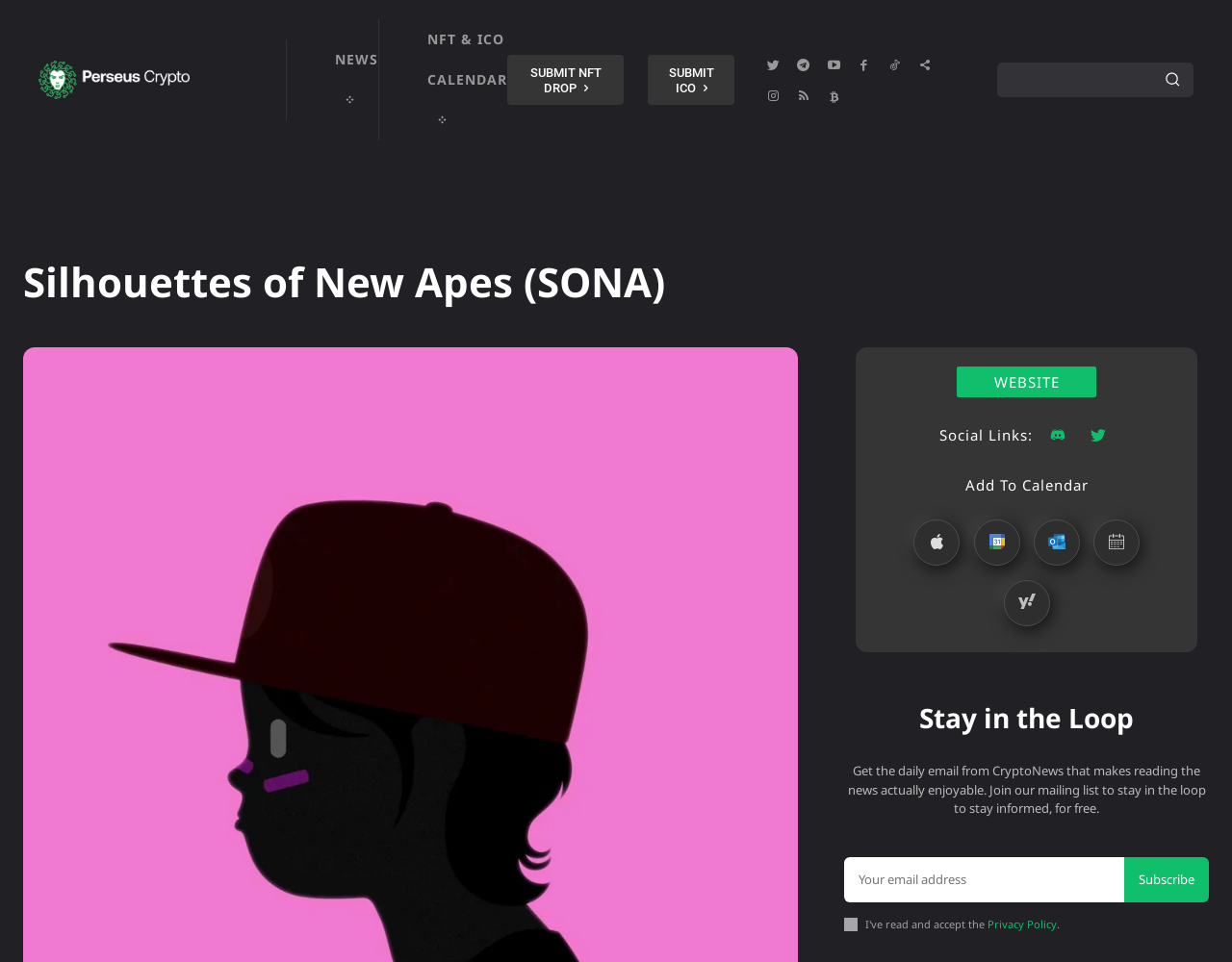What is the 'Stay in the Loop' section about?
Provide an in-depth and detailed explanation in response to the question.

I found the answer by looking at the heading element with the text 'Stay in the Loop' and the surrounding text elements, which suggest that this section is about subscribing to a daily email newsletter to stay informed about crypto news.